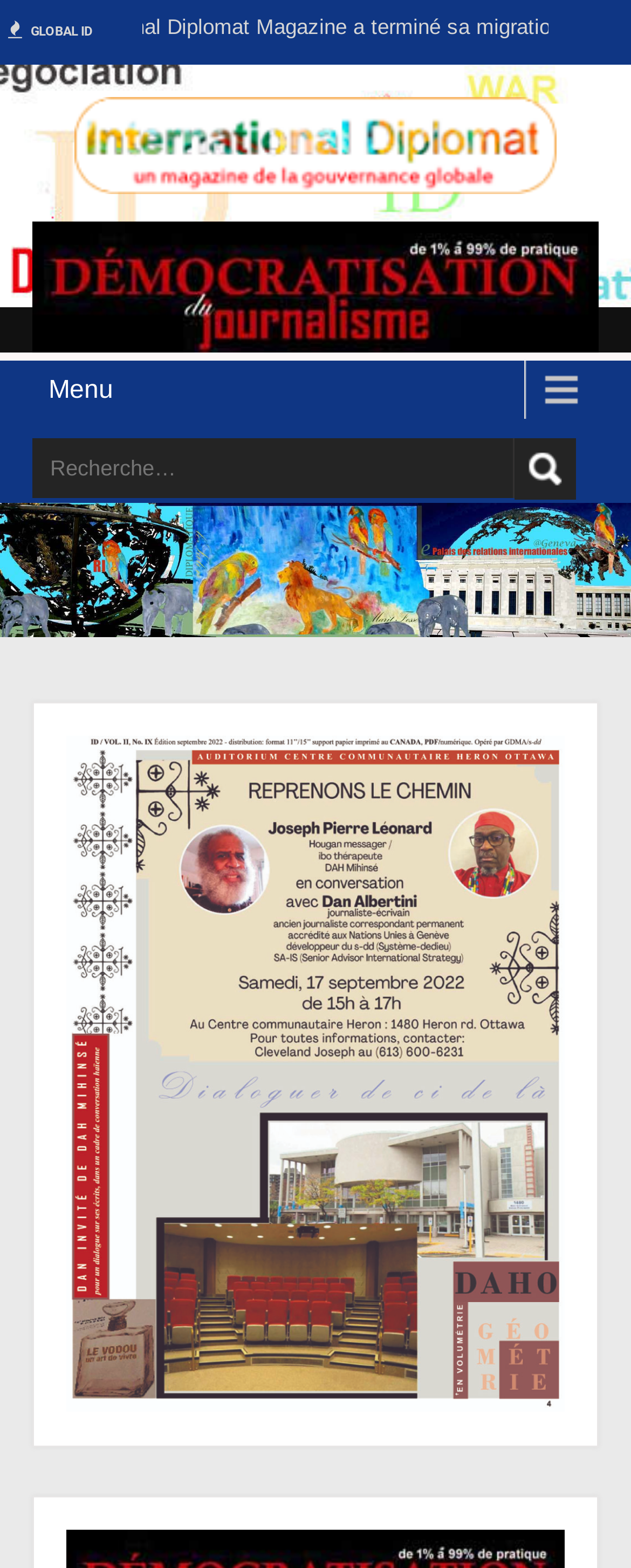What is the purpose of the button next to the search box?
Carefully analyze the image and provide a detailed answer to the question.

I inferred the purpose of the button by its location next to the search box and its bounding box coordinates [0.814, 0.279, 0.912, 0.318], which suggests it is a submit button for the search function.